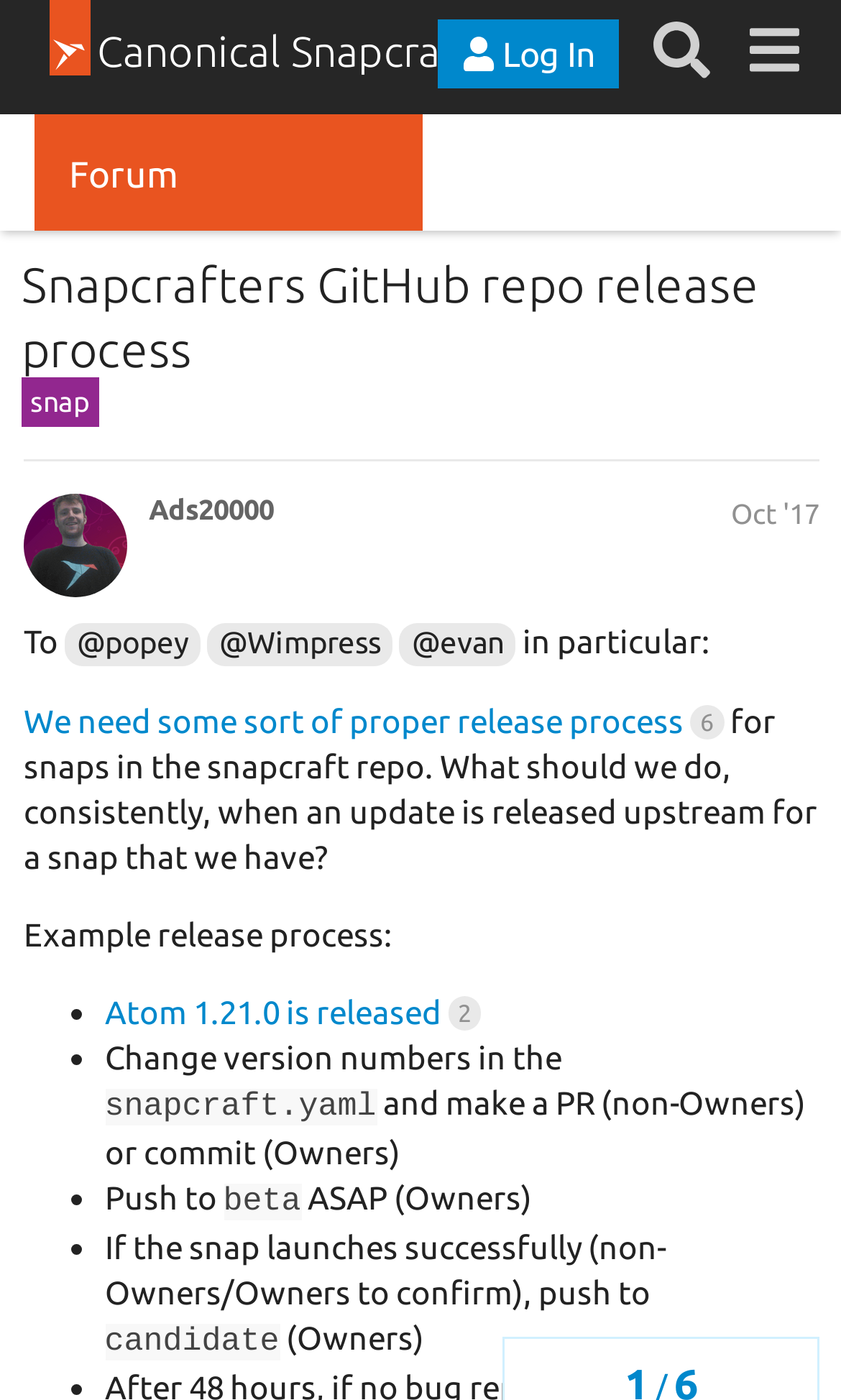Locate the UI element described by Snapcrafters GitHub repo release process in the provided webpage screenshot. Return the bounding box coordinates in the format (top-left x, top-left y, bottom-right x, bottom-right y), ensuring all values are between 0 and 1.

[0.026, 0.184, 0.903, 0.268]